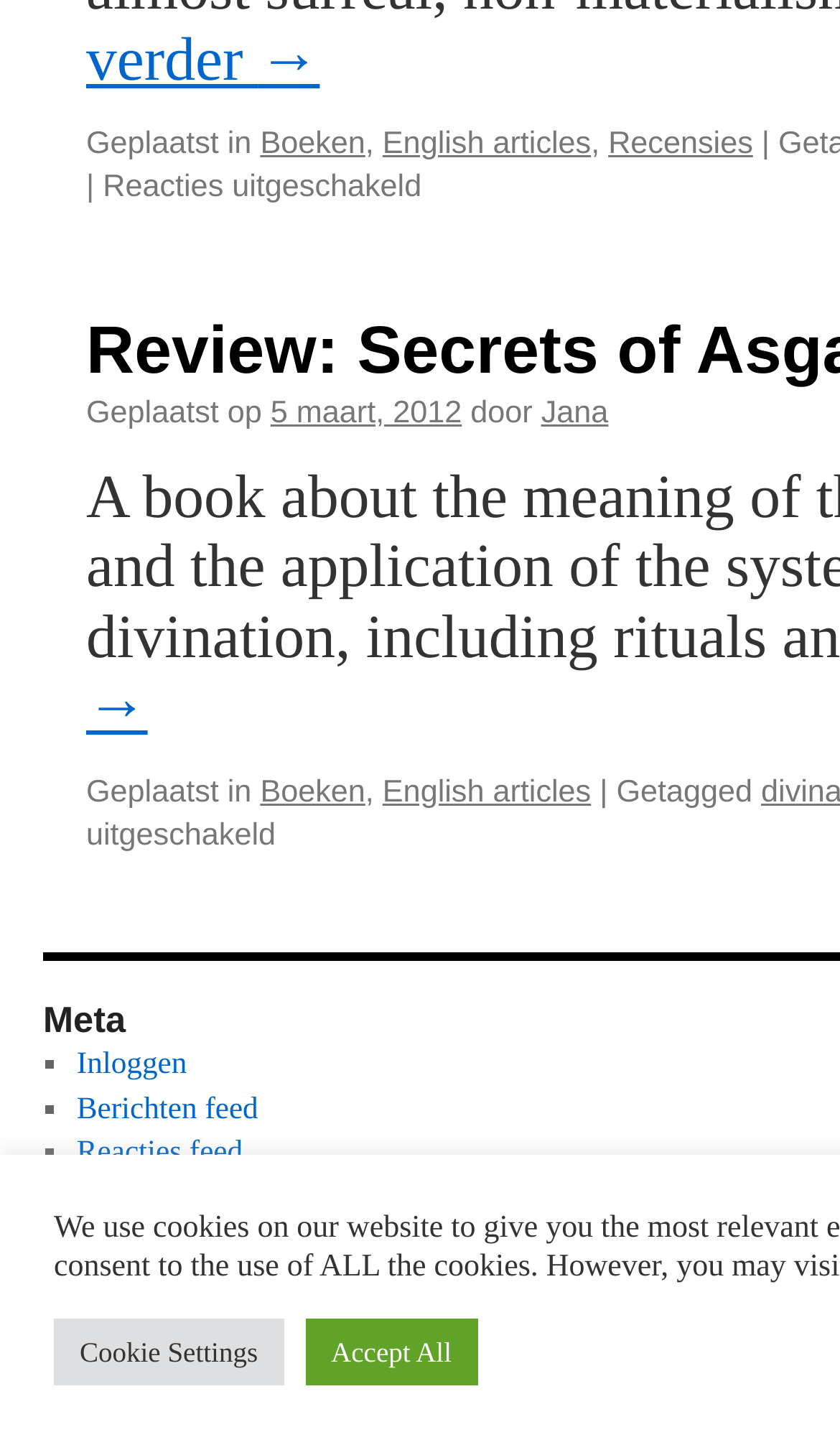What is the date of the article 'Connecting with Nature'?
Please answer the question with as much detail as possible using the screenshot.

The date of the article 'Connecting with Nature' is '5 maart, 2012' as indicated by the link '5 maart, 2012' next to the text 'Geplaatst op'.